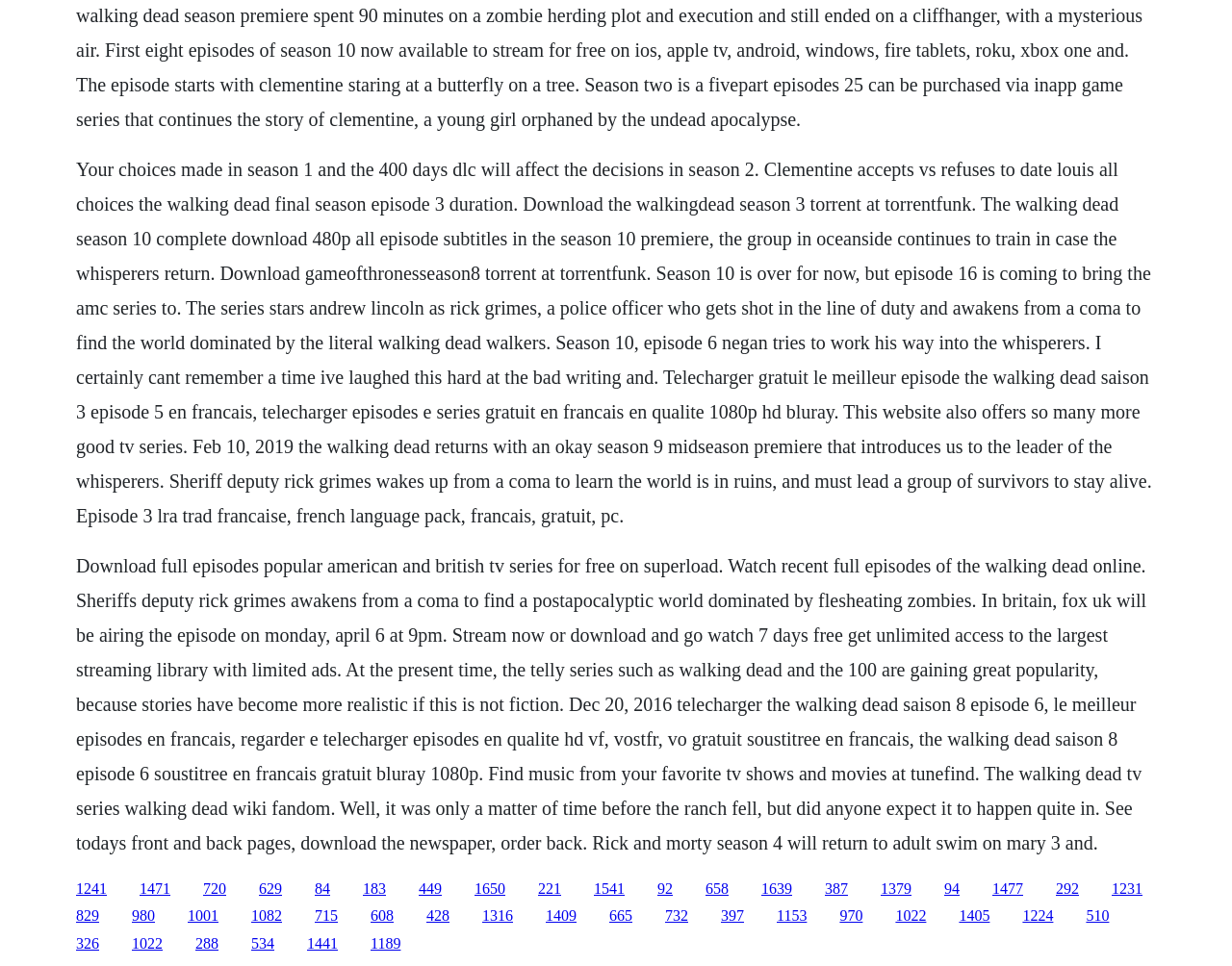Predict the bounding box coordinates of the area that should be clicked to accomplish the following instruction: "Find music from The Walking Dead TV series". The bounding box coordinates should consist of four float numbers between 0 and 1, i.e., [left, top, right, bottom].

[0.766, 0.911, 0.779, 0.928]